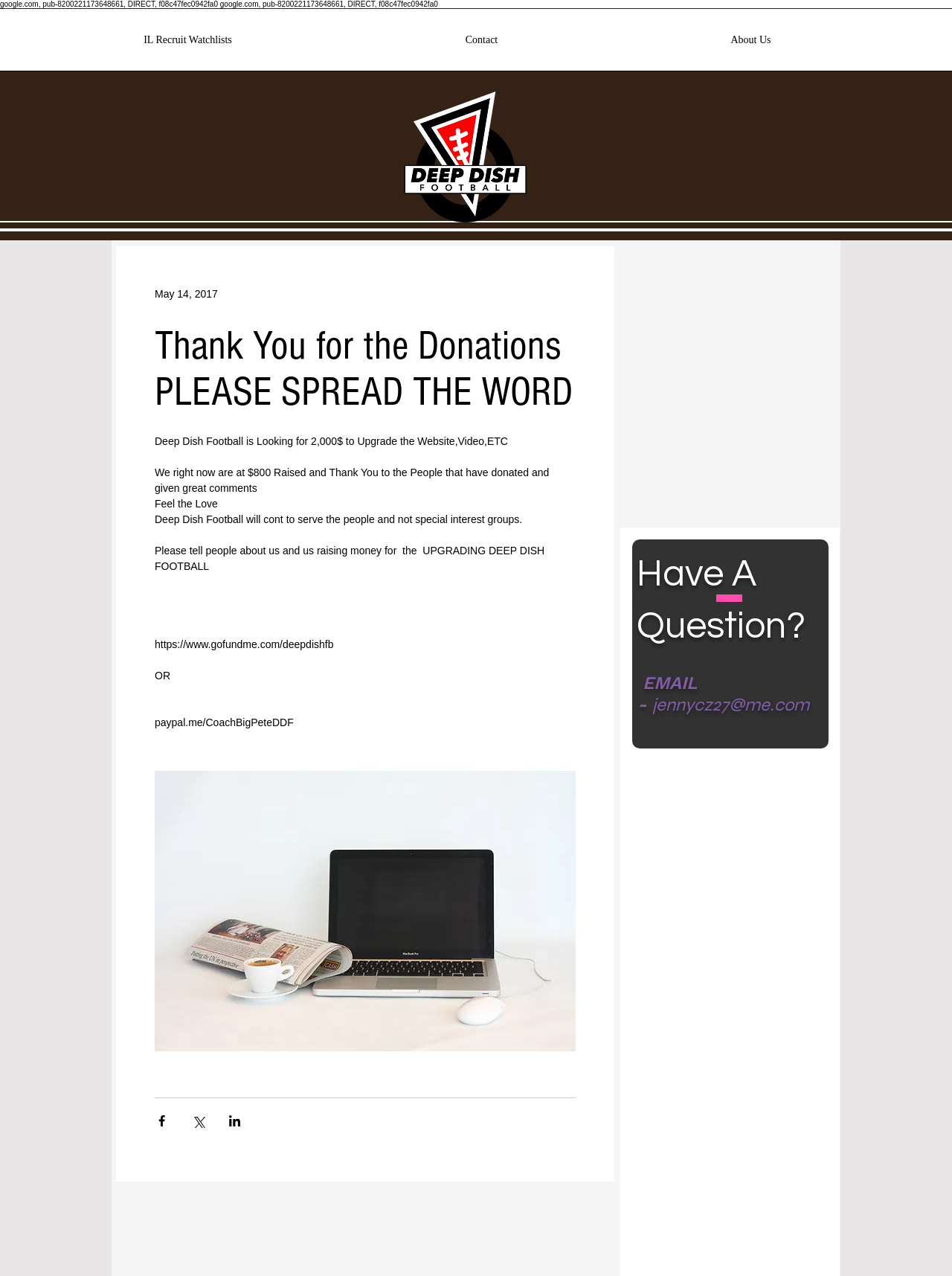Please provide a comprehensive answer to the question below using the information from the image: What is the current amount raised?

The answer can be found in the text 'We right now are at $800 Raised and Thank You to the People that have donated and given great comments' which is located in the article section of the webpage.